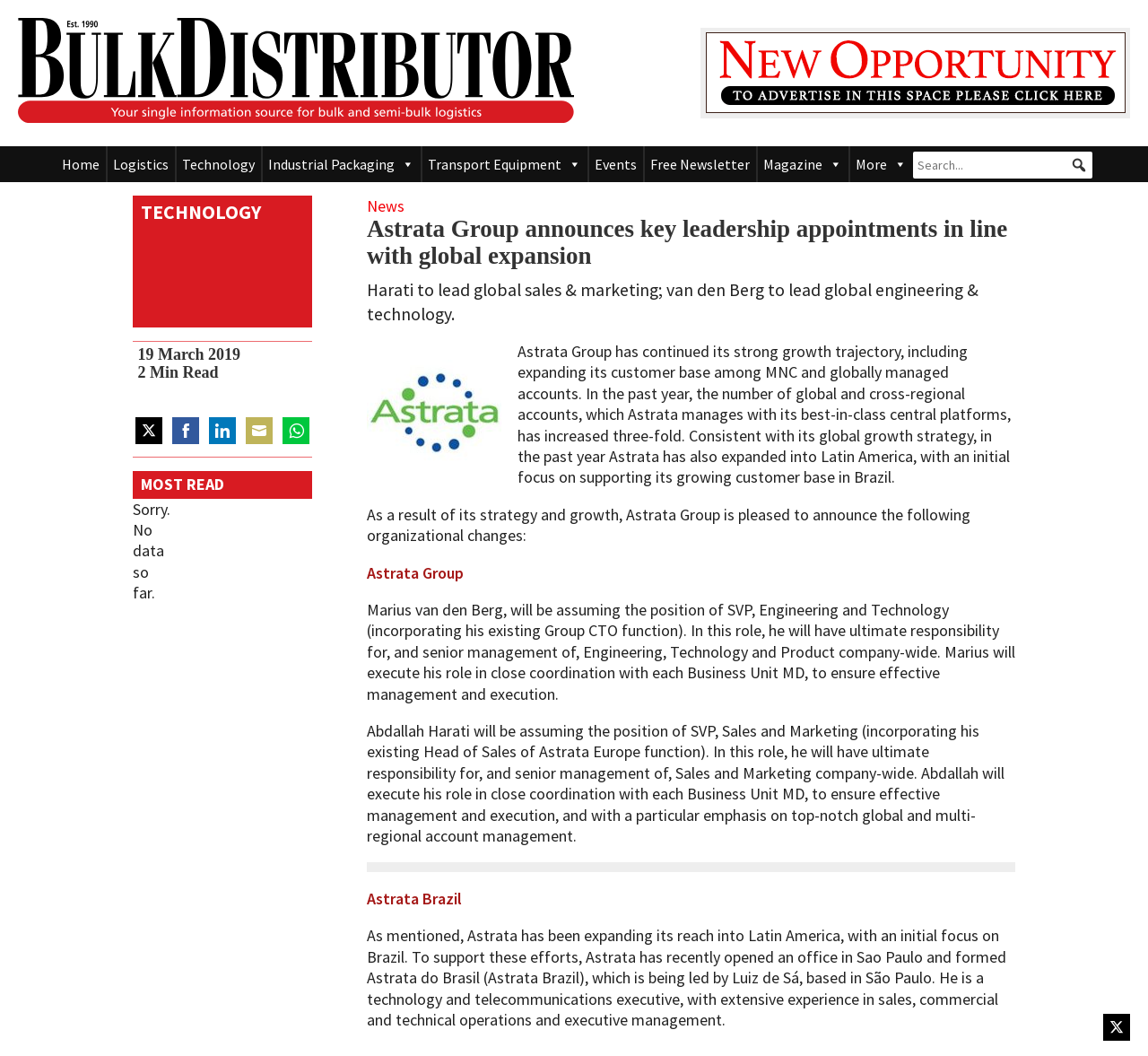Could you find the bounding box coordinates of the clickable area to complete this instruction: "Search for something"?

[0.795, 0.144, 0.952, 0.169]